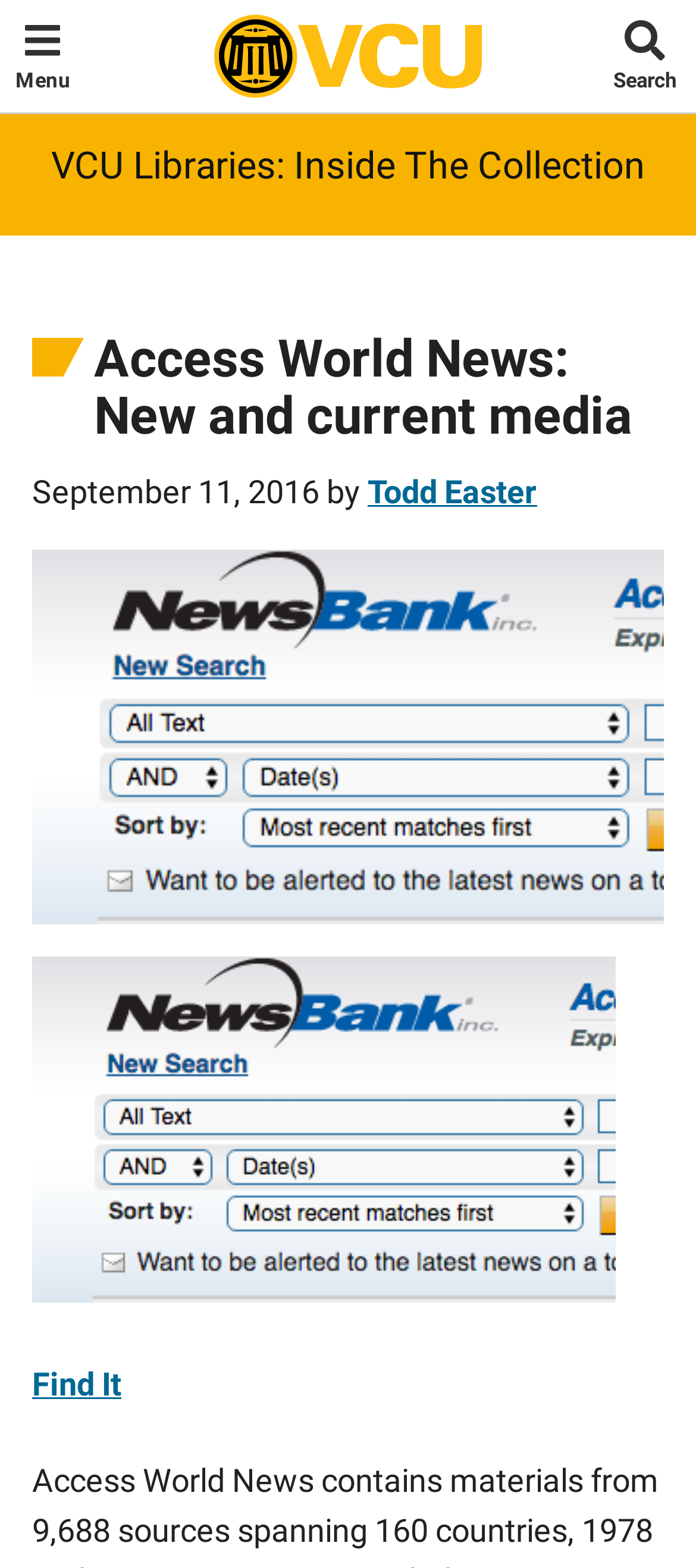What is the purpose of the button with the search icon?
Please provide a comprehensive answer based on the details in the screenshot.

I found the answer by examining the button element with the search icon, which has a description ' Search' and is located at the top right corner of the page. This suggests that the button is used for searching.